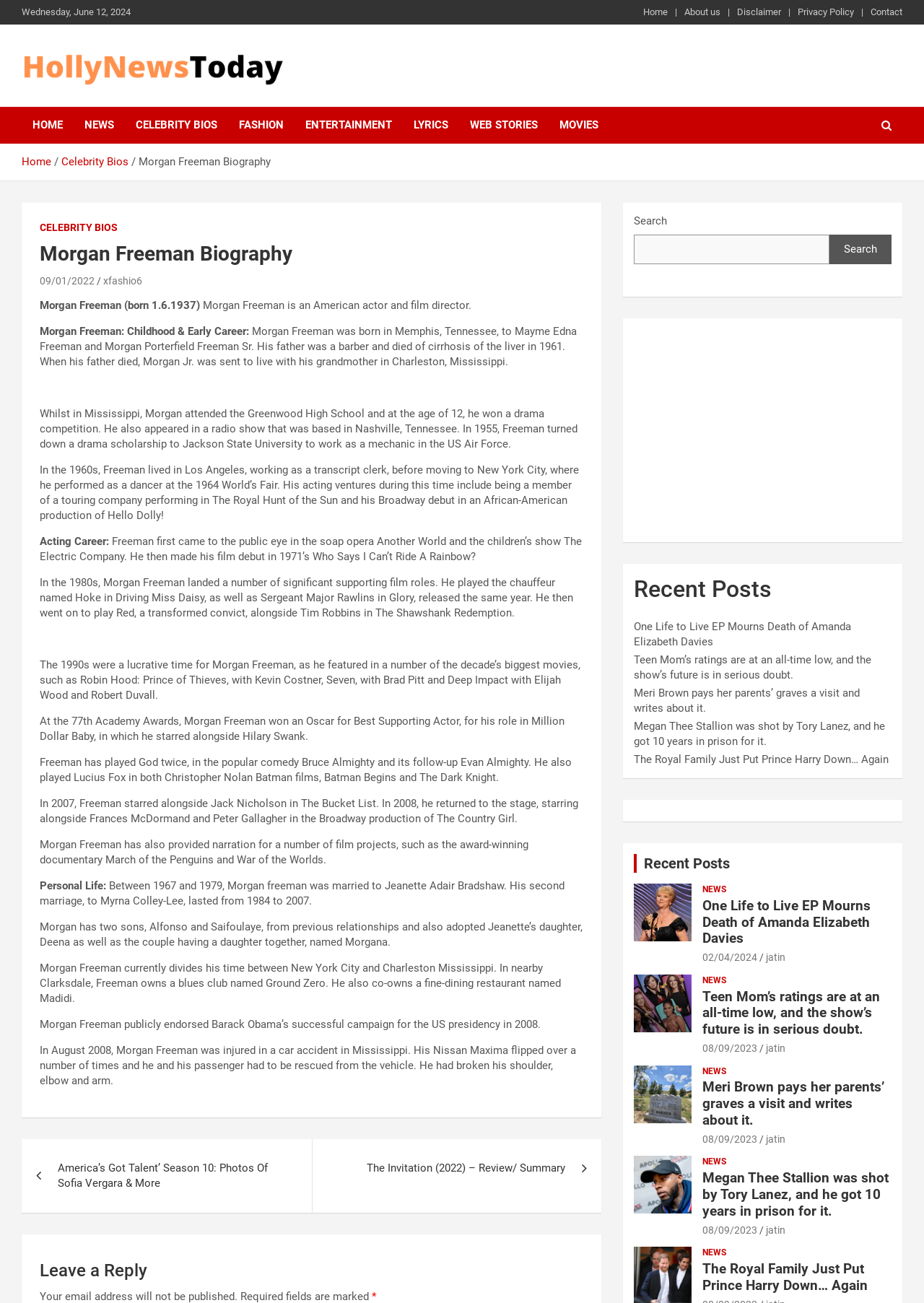Find the bounding box coordinates of the clickable area required to complete the following action: "Visit the 'NEWS' page".

[0.76, 0.678, 0.786, 0.687]